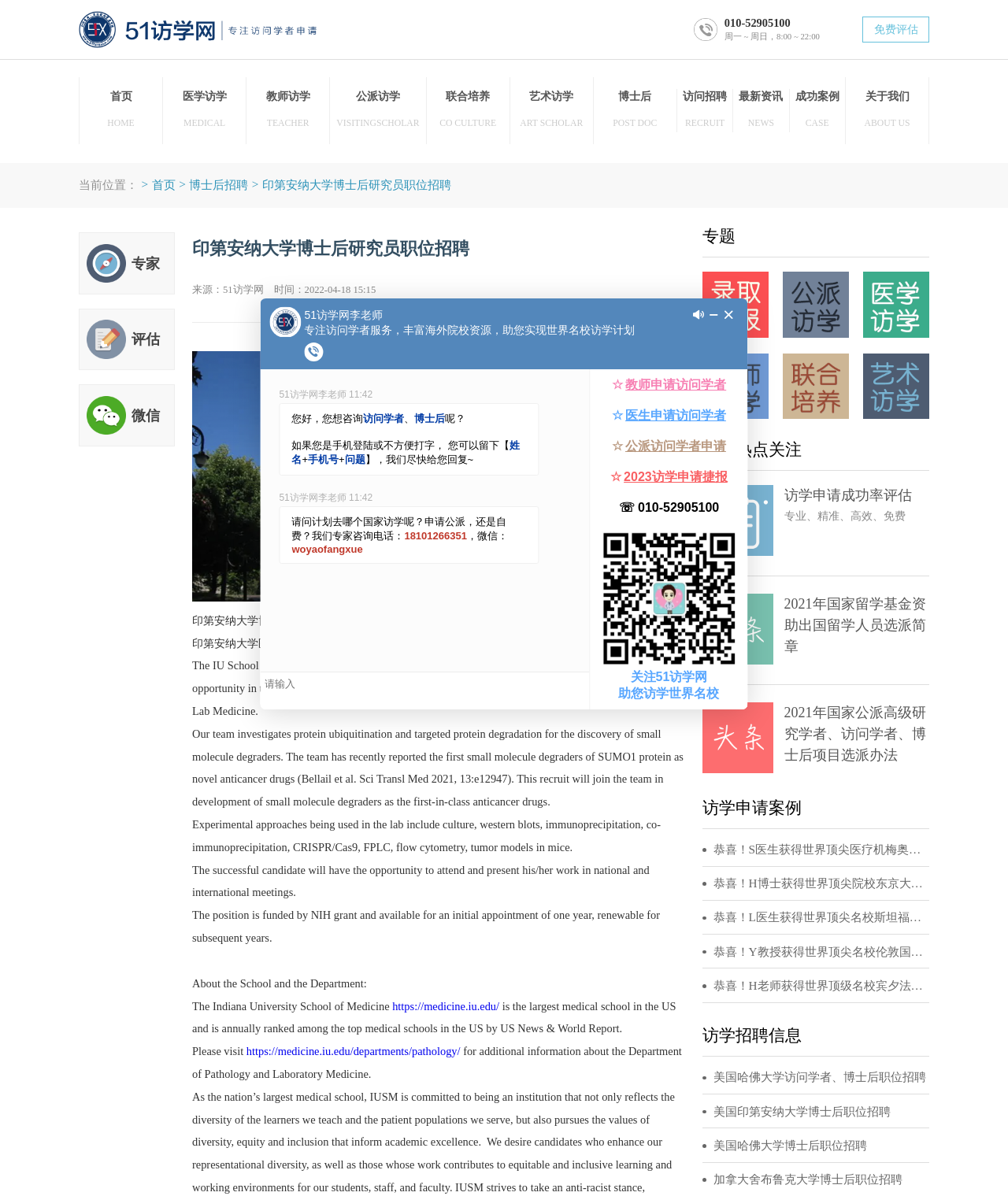Determine the bounding box coordinates of the region I should click to achieve the following instruction: "Click the '首页 HOME' link". Ensure the bounding box coordinates are four float numbers between 0 and 1, i.e., [left, top, right, bottom].

[0.087, 0.072, 0.179, 0.134]